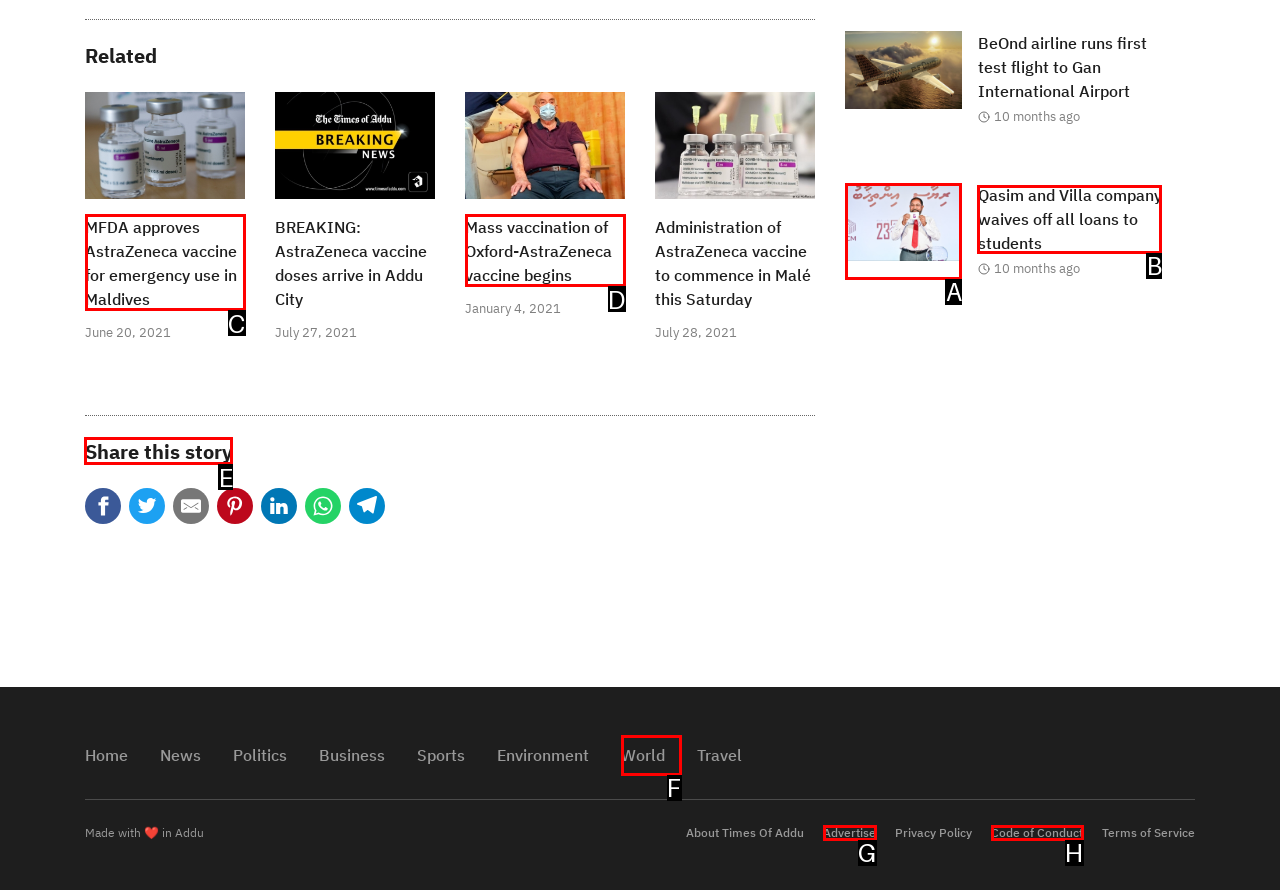For the given instruction: Share this story, determine which boxed UI element should be clicked. Answer with the letter of the corresponding option directly.

E